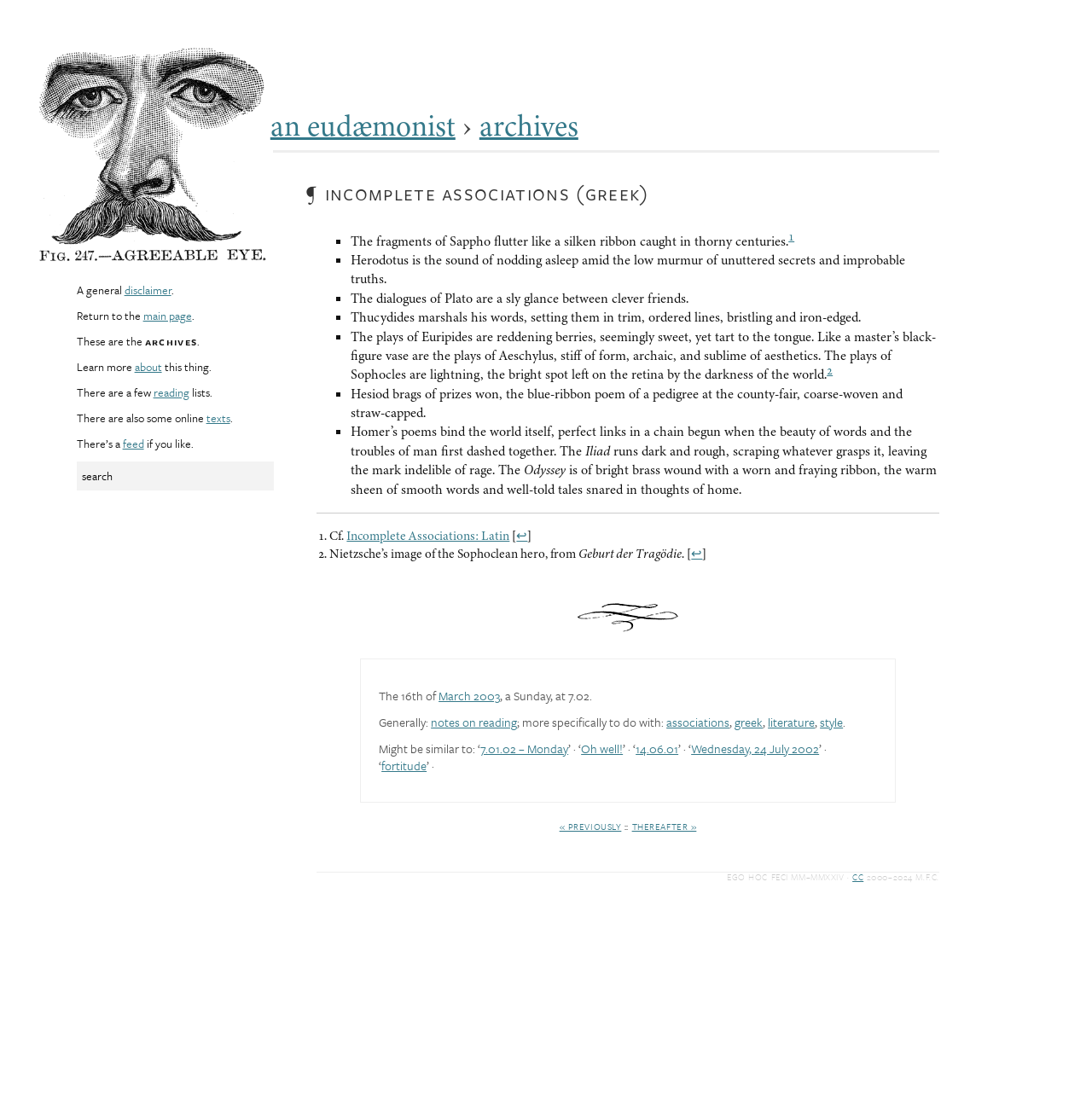Identify the webpage's primary heading and generate its text.

an eudæmonist › archives